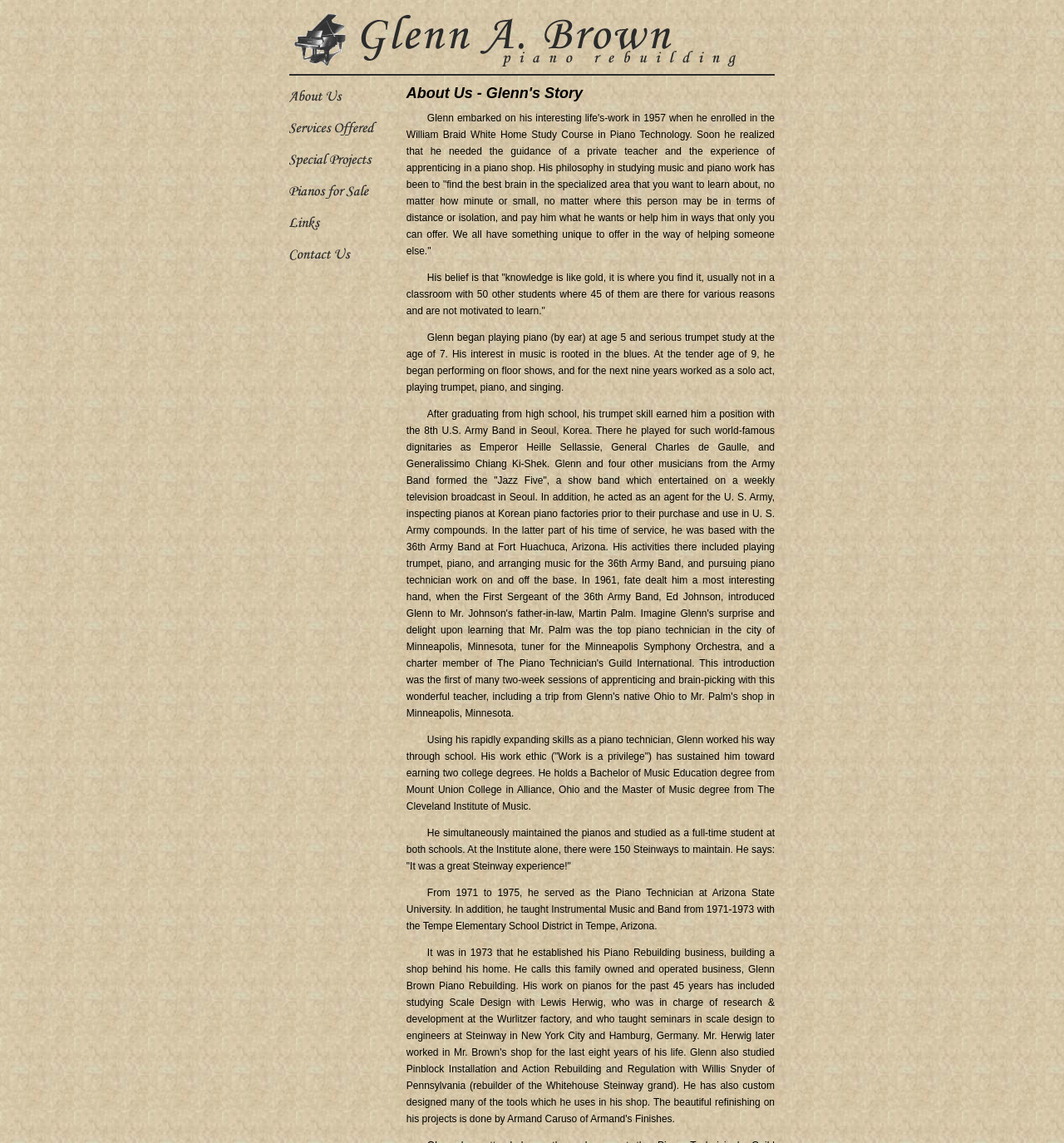Describe all the key features and sections of the webpage thoroughly.

The webpage is about Glenn A. Brown's piano rebuilding services. At the top, there is a logo or an image with the title "Glenn A. Brown - Piano Rebuilding". Below the title, there is a horizontal separator line. Underneath the separator, there are six links arranged vertically, each with a corresponding image. The links are "About Us...", "Services Offered...", "Special Projects...", "Pianos for Sale...", "Links...", and "Contact Us...". These links are positioned on the left side of the page, taking up about a quarter of the page's width.